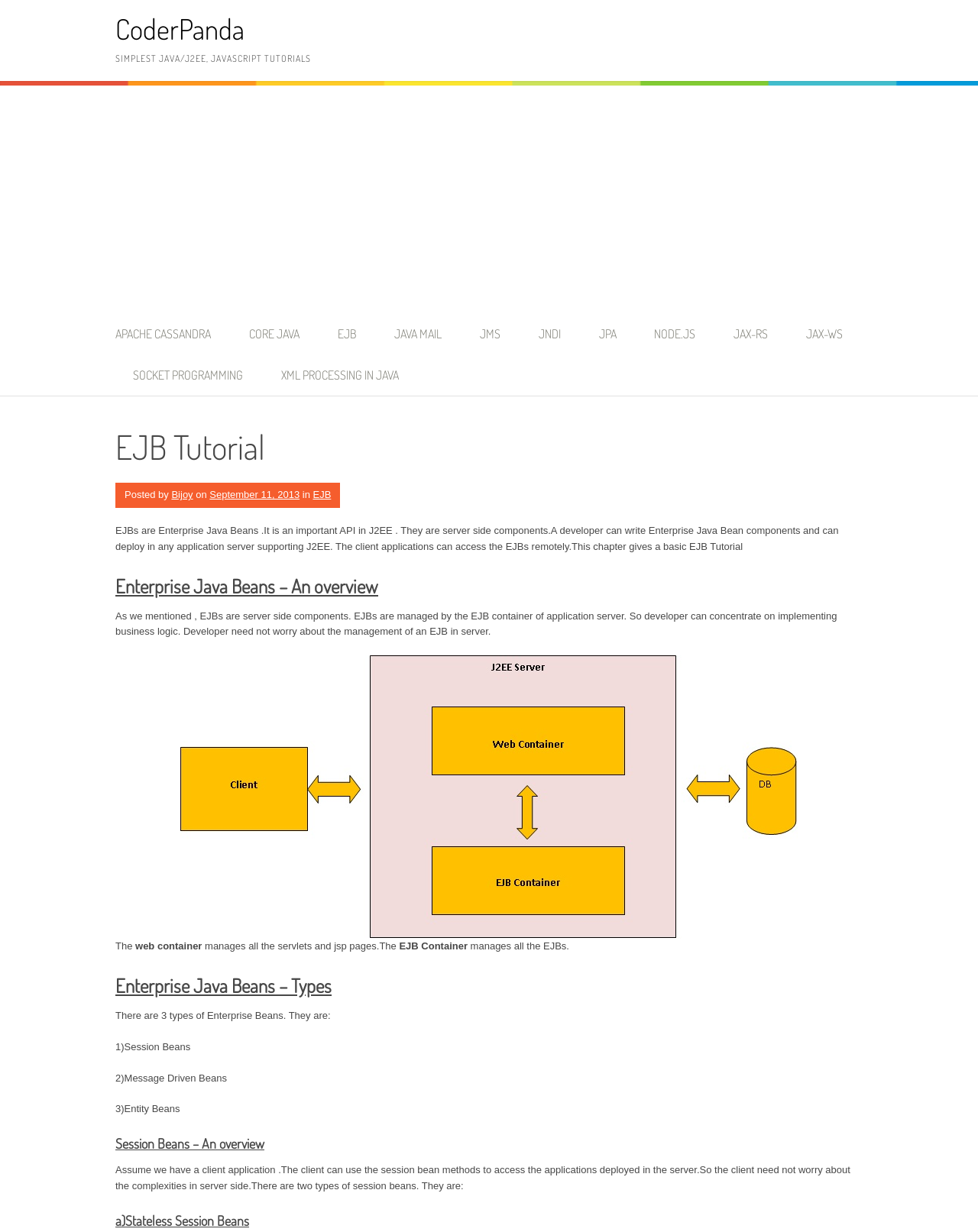Determine the bounding box for the UI element that matches this description: "Java Mail".

[0.385, 0.255, 0.47, 0.288]